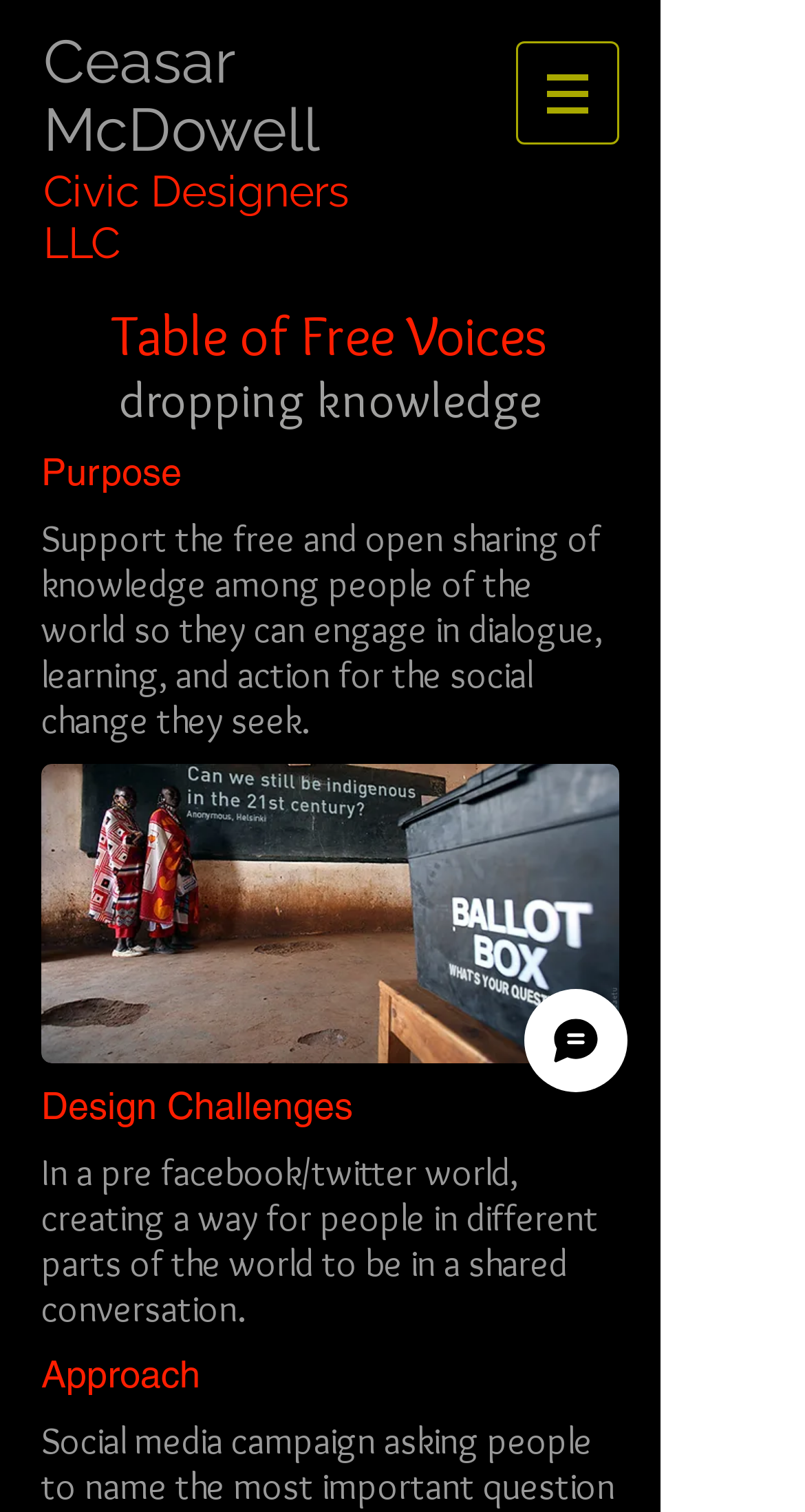Give a concise answer using one word or a phrase to the following question:
What is the name of the company?

Civic Designers LLC